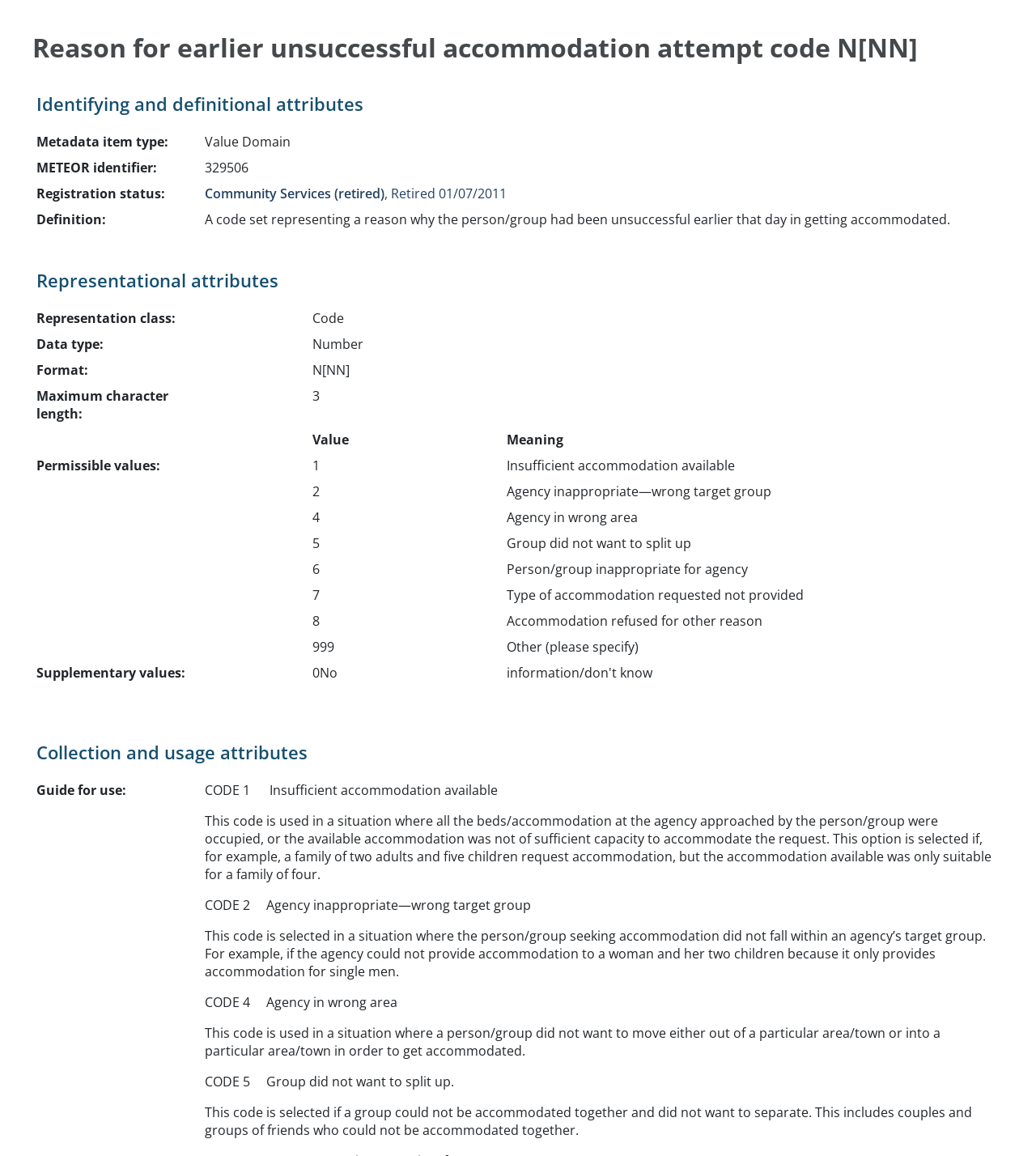What is the maximum character length of the code?
Please elaborate on the answer to the question with detailed information.

The maximum character length of the code can be found in the table under the 'Representational attributes' section, where it is listed as '3'.